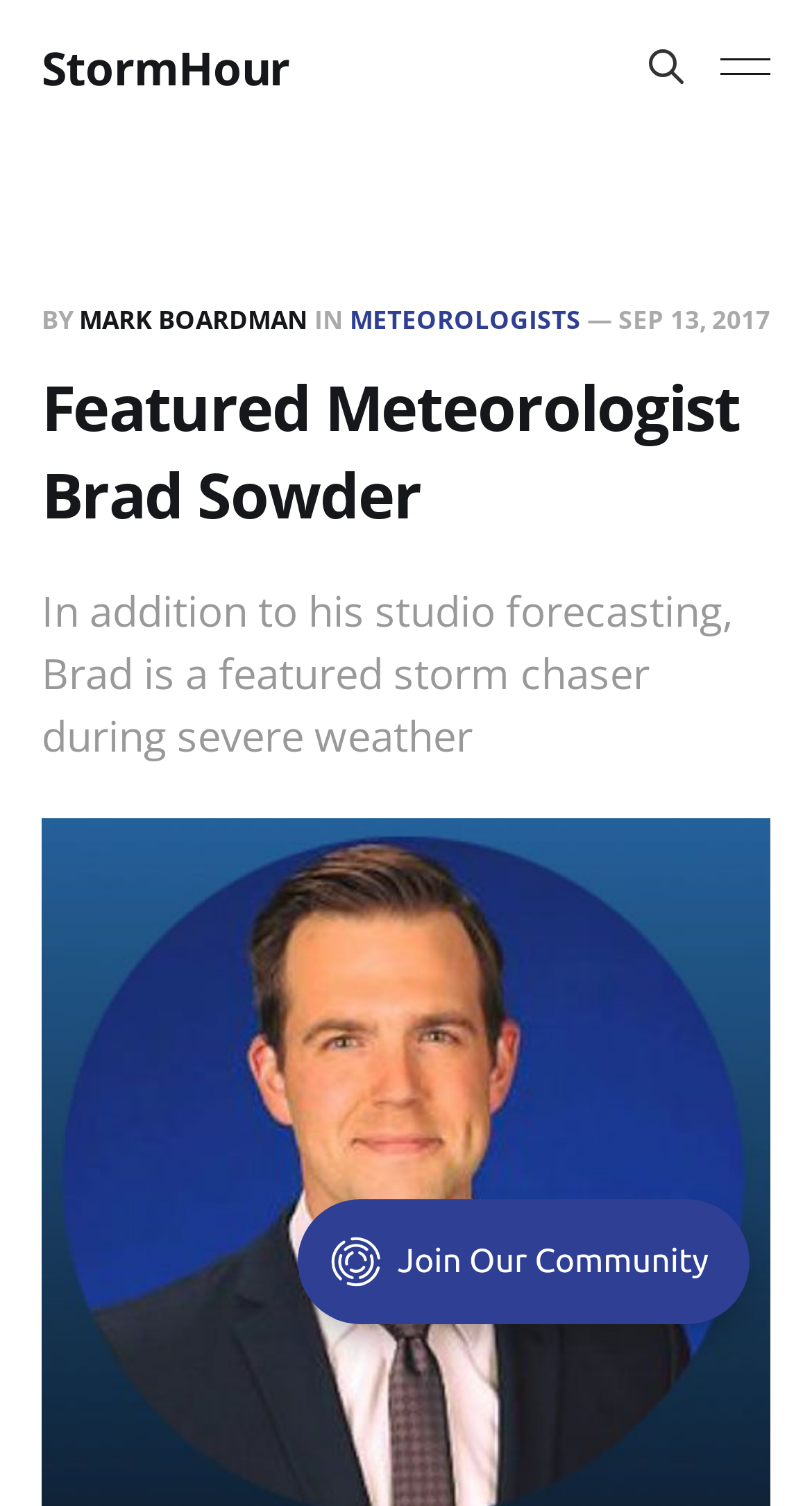Given the element description Mark Boardman, identify the bounding box coordinates for the UI element on the webpage screenshot. The format should be (top-left x, top-left y, bottom-right x, bottom-right y), with values between 0 and 1.

[0.097, 0.2, 0.379, 0.224]